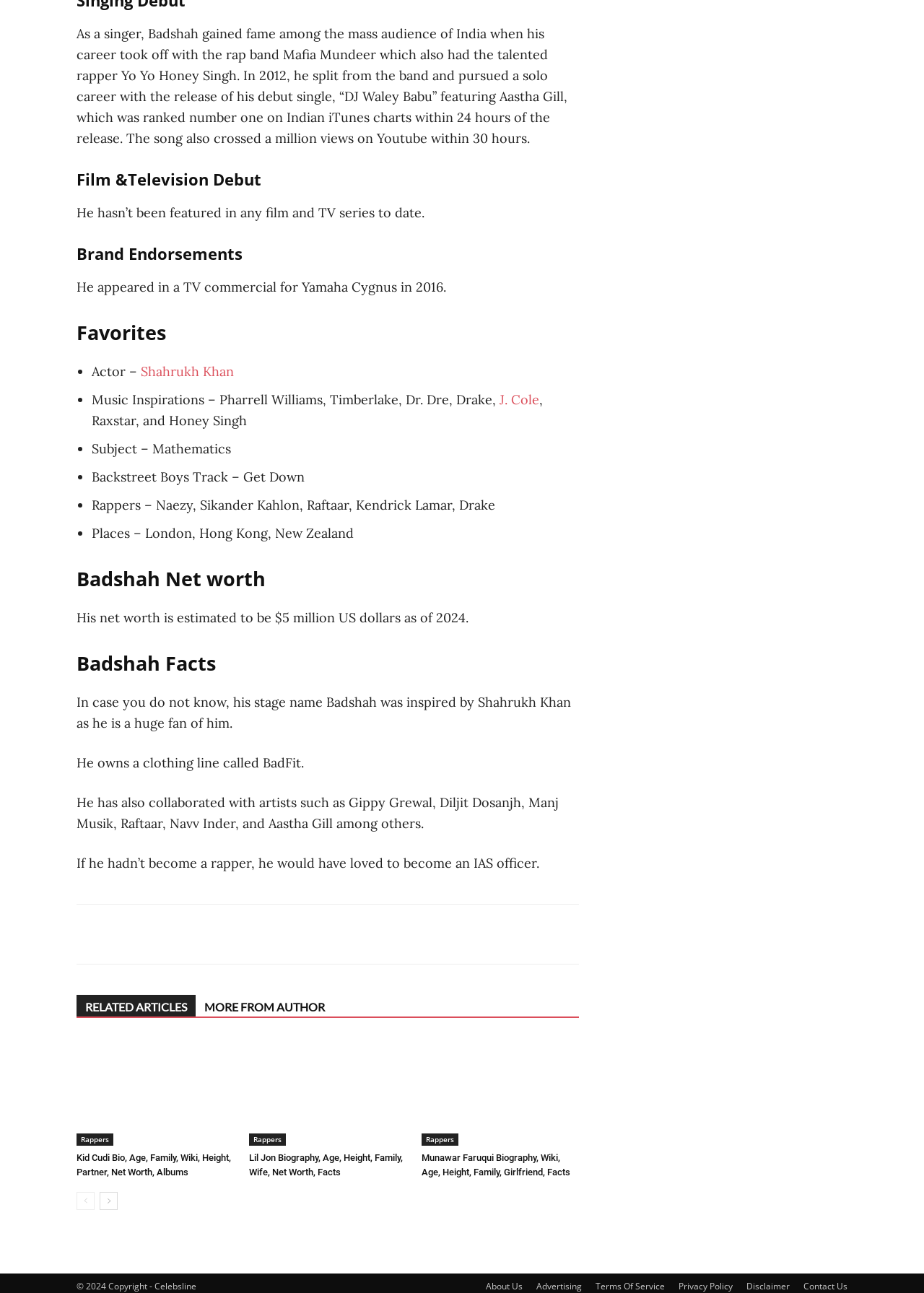Locate the bounding box coordinates of the element that should be clicked to execute the following instruction: "Read about Badshah's net worth".

[0.083, 0.471, 0.507, 0.484]